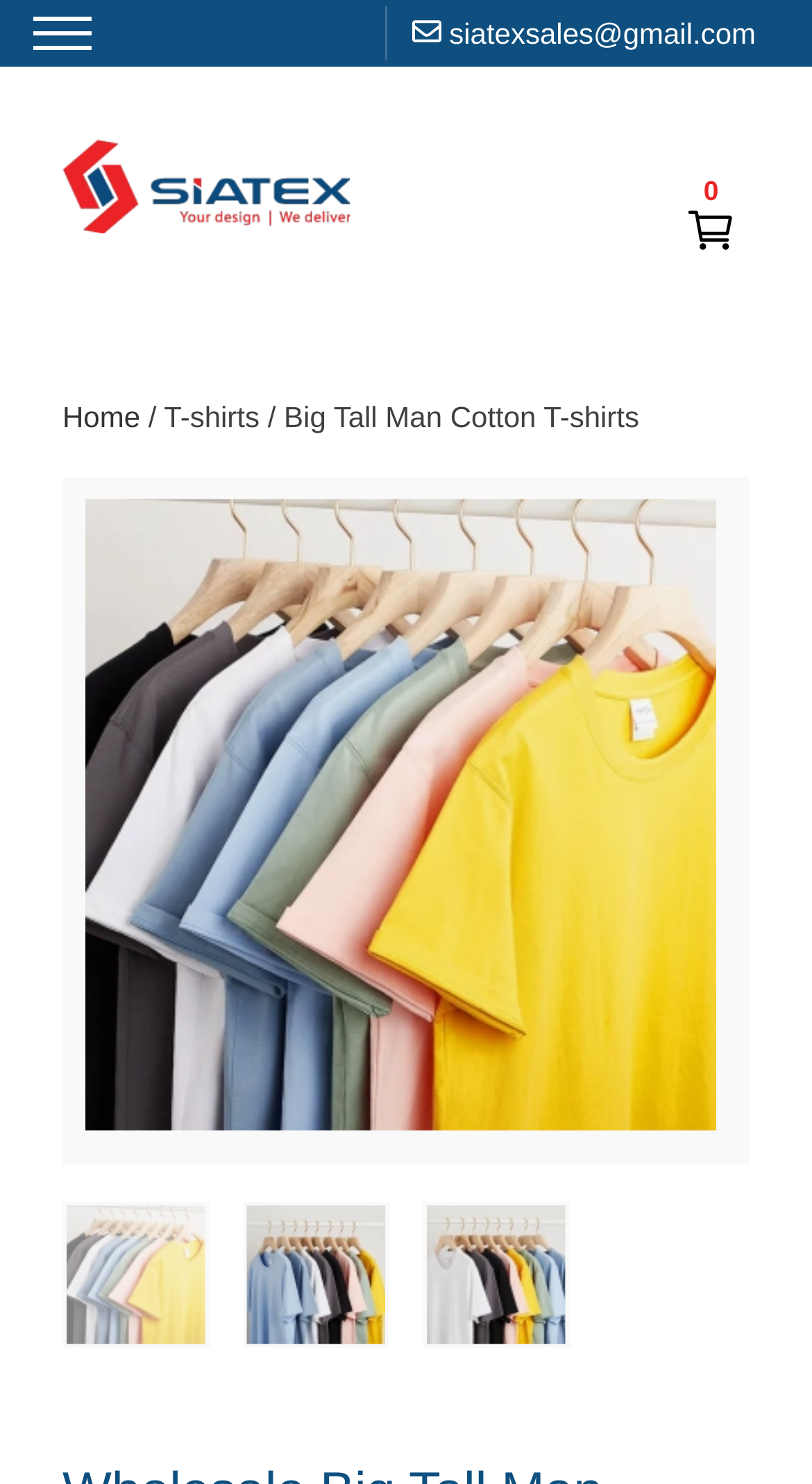Determine the bounding box coordinates for the UI element with the following description: "Malaysia stock market 2020". The coordinates should be four float numbers between 0 and 1, represented as [left, top, right, bottom].

None